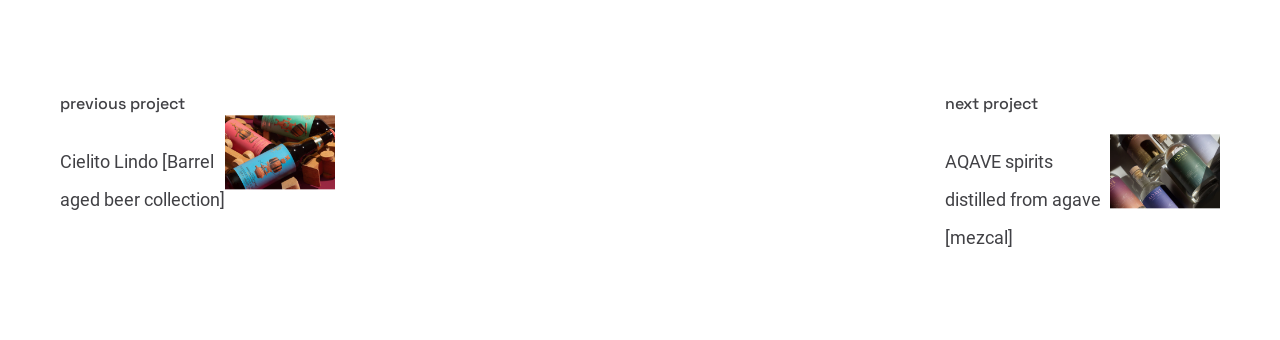Provide a brief response in the form of a single word or phrase:
Is there a previous project?

Yes